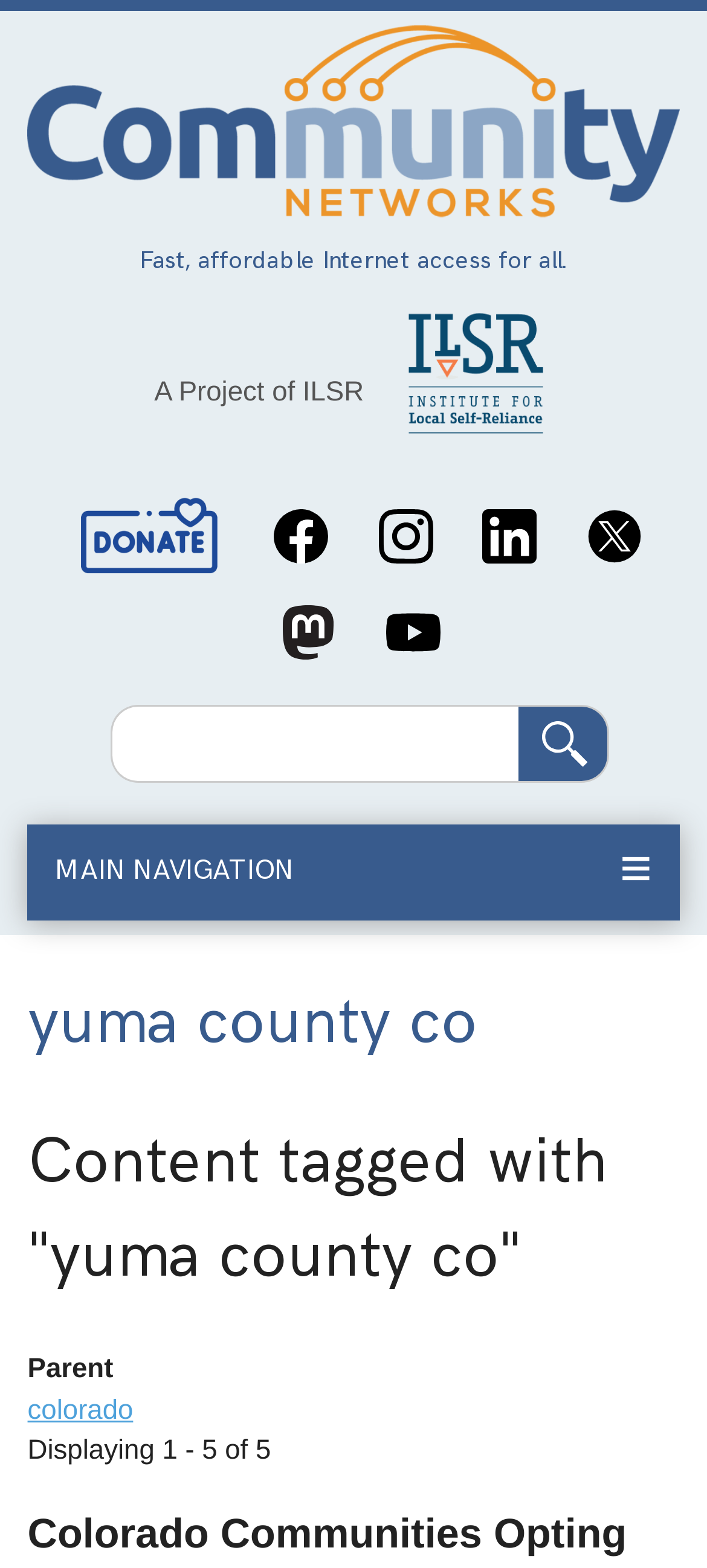What is the name of the organization behind the project?
Based on the visual content, answer with a single word or a brief phrase.

ILSR